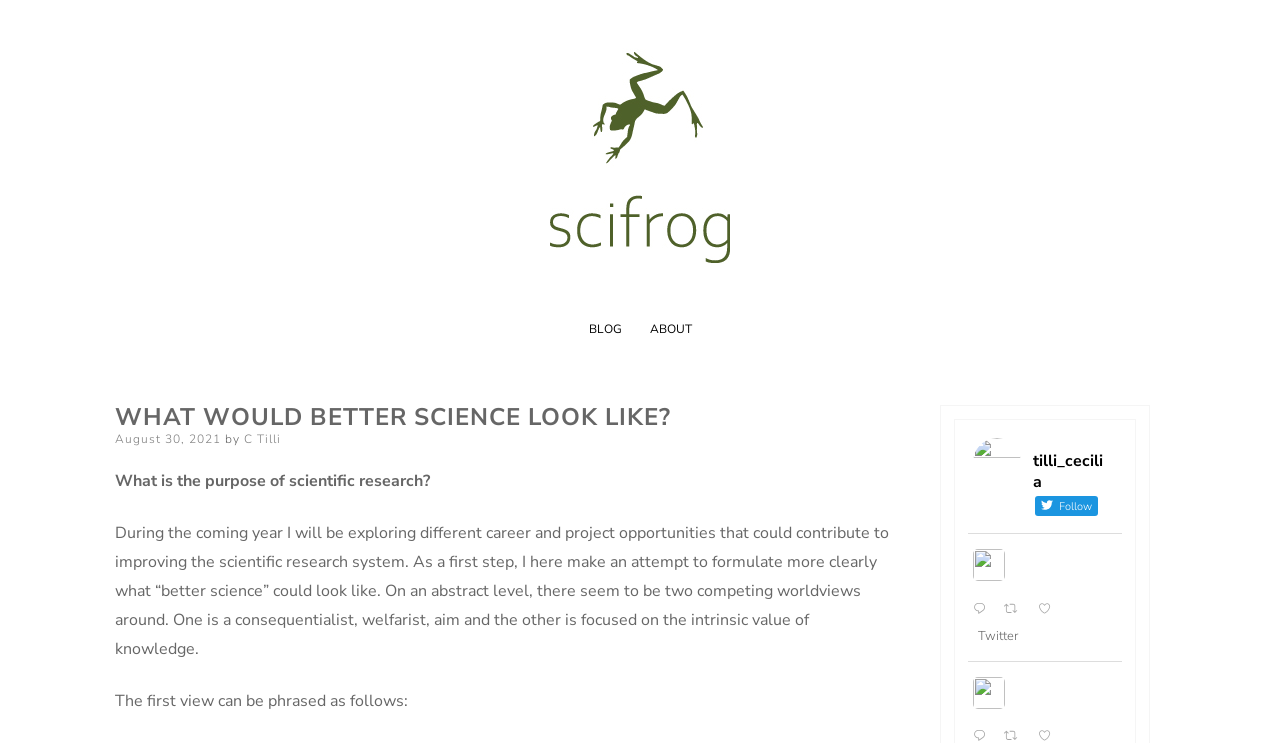What is the name of the author of the blog post?
From the image, provide a succinct answer in one word or a short phrase.

C Tilli